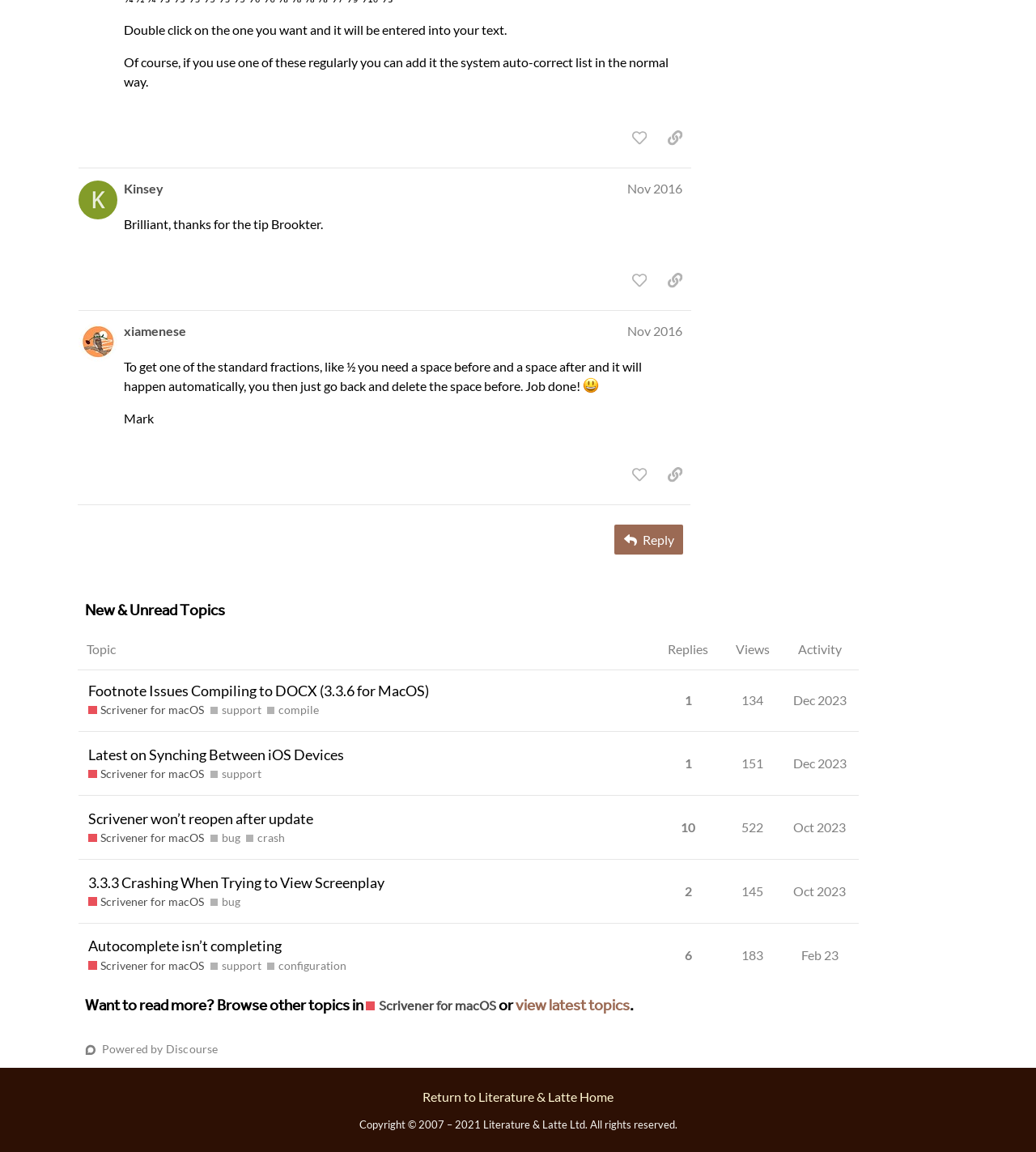Please provide a comprehensive response to the question below by analyzing the image: 
How many replies does the topic 'Footnote Issues Compiling to DOCX (3.3.6 for MacOS)' have?

I found the number of replies by looking at the gridcell element with the text 'This topic has 1 reply' inside the row element that contains the topic 'Footnote Issues Compiling to DOCX (3.3.6 for MacOS)'.